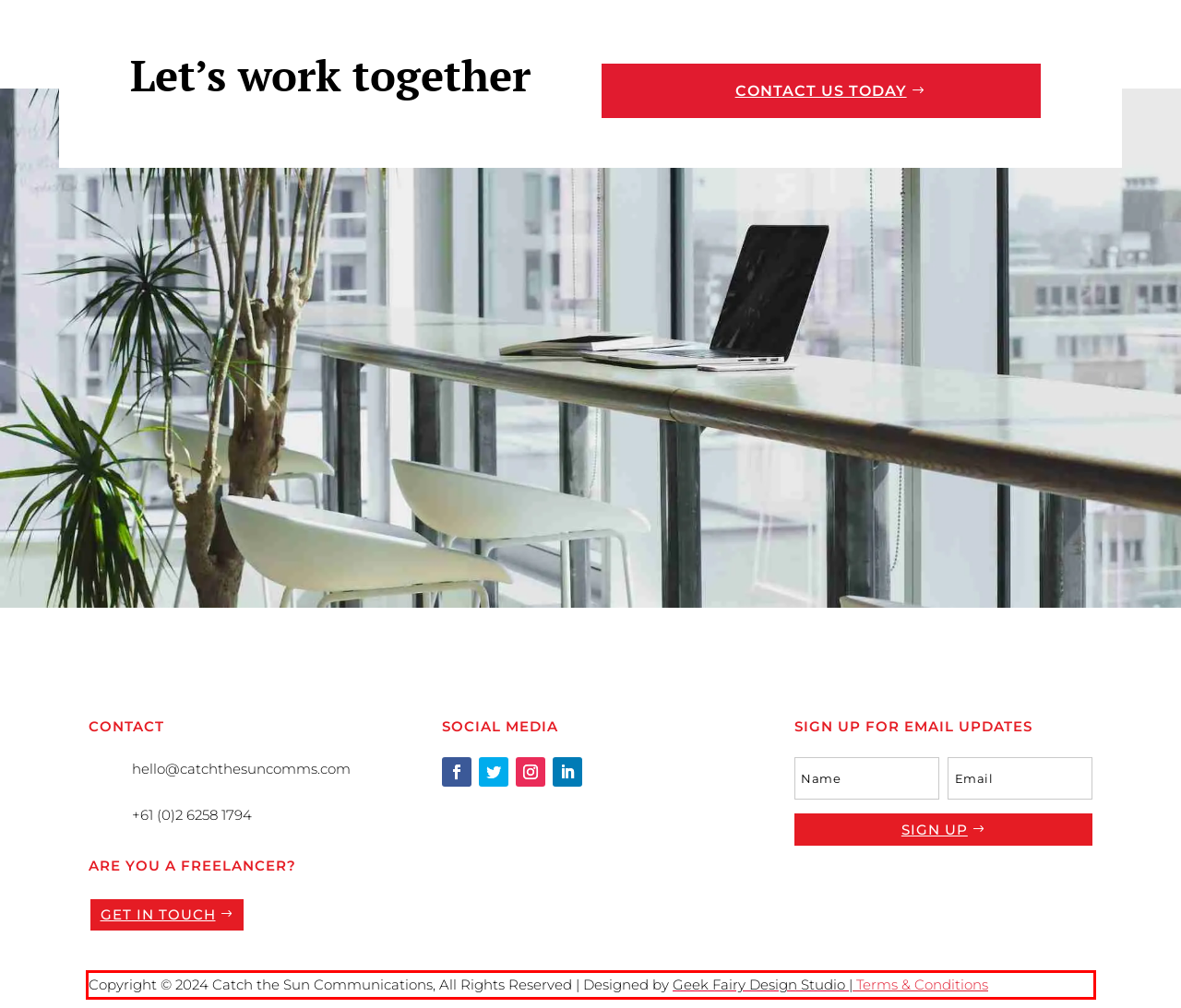Examine the screenshot of the webpage, locate the red bounding box, and perform OCR to extract the text contained within it.

Copyright © 2024 Catch the Sun Communications, All Rights Reserved | Designed by Geek Fairy Design Studio | Terms & Conditions